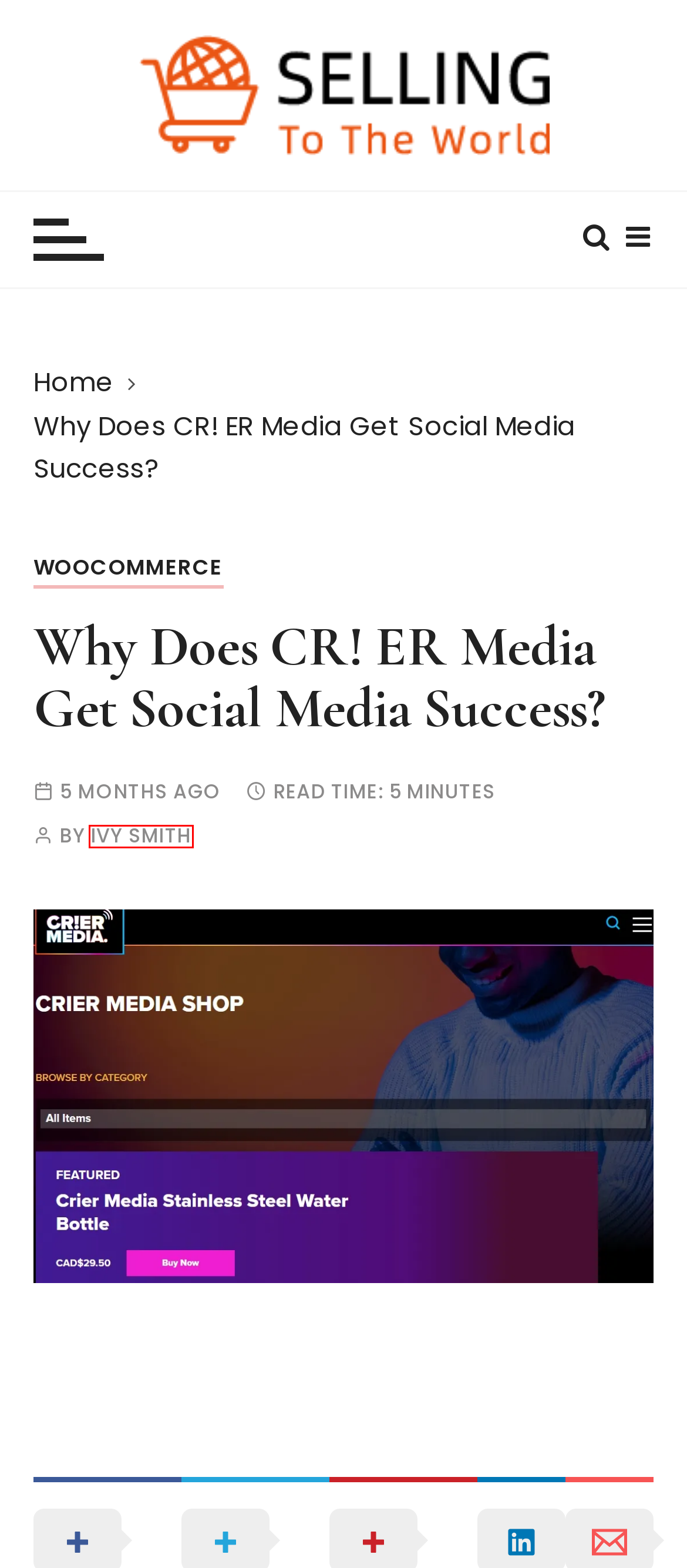You are given a screenshot of a webpage with a red rectangle bounding box. Choose the best webpage description that matches the new webpage after clicking the element in the bounding box. Here are the candidates:
A. Selling To The World - Guide to Ecommerce Marketing
B. Squarespace - Selling To The World
C. Woocommerce - Selling To The World
D. Top 30 Shopify Liquor And Spirits Stores - Selling To The World
E. How to Use Squarespace - A Comprehensive Guide to Squarespace and More - Selling To The World
F. Shopify Websites - Selling To The World
G. Ivy Smith - Selling To The World
H. How Does Vito's Pizza and Beer Store Engage in a Successful Community? - Selling To The World

G